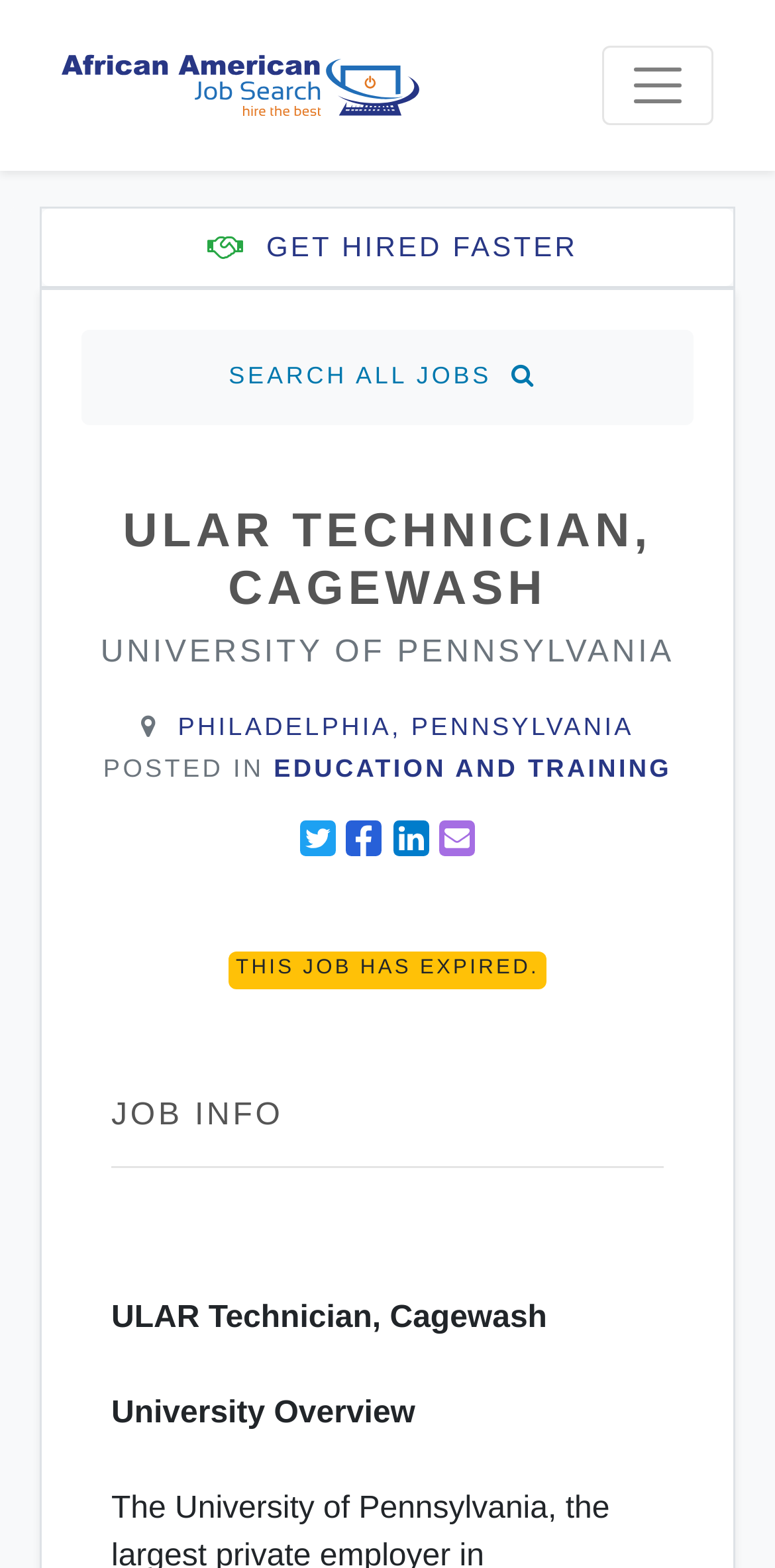Identify the bounding box coordinates for the element that needs to be clicked to fulfill this instruction: "Search all jobs". Provide the coordinates in the format of four float numbers between 0 and 1: [left, top, right, bottom].

[0.295, 0.231, 0.705, 0.248]